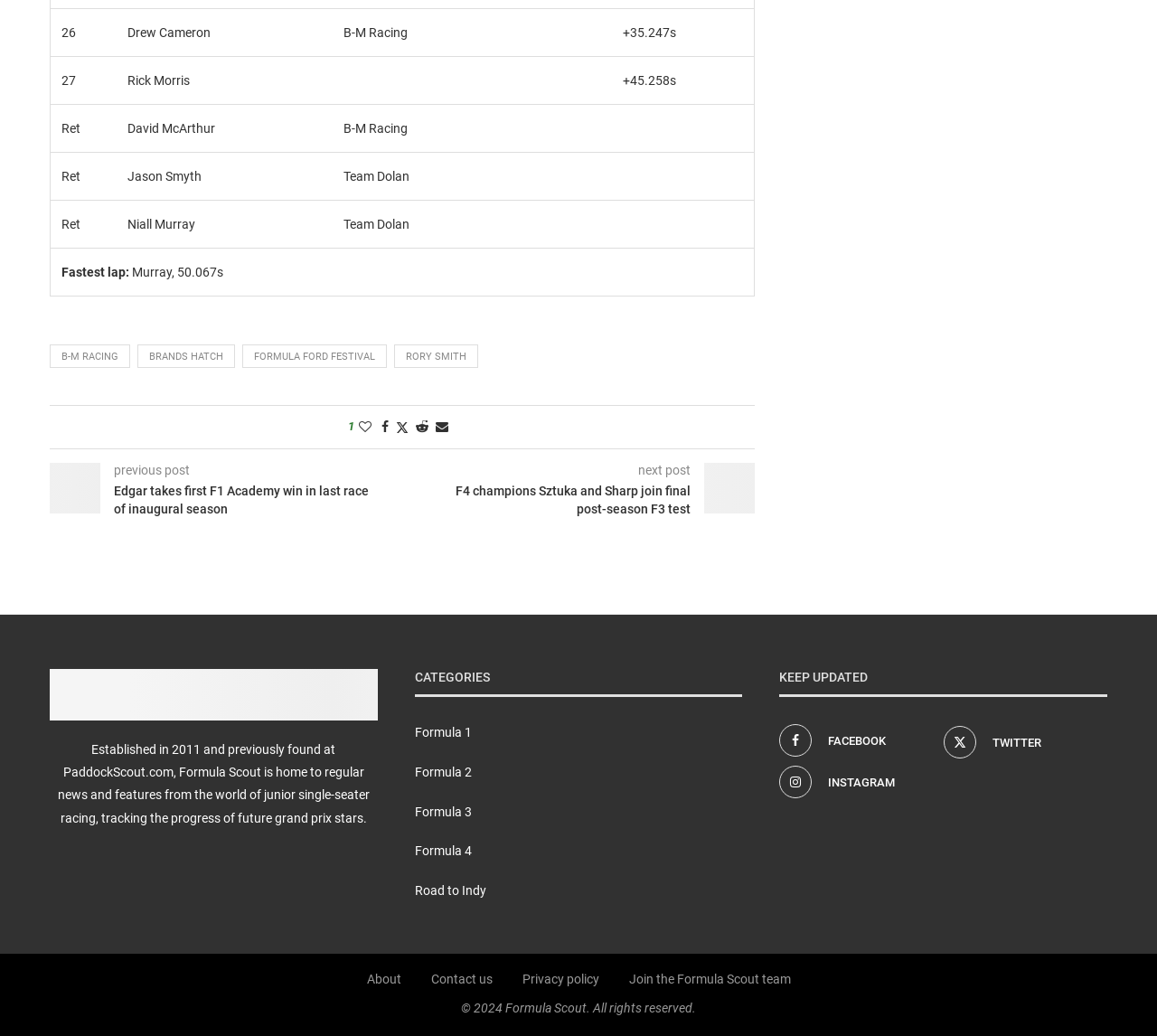What is the name of the first driver in the grid?
Refer to the image and give a detailed answer to the query.

I looked at the first 'gridcell' element in the first 'row' element, and it contains the text 'Drew Cameron', which is the name of the first driver in the grid.